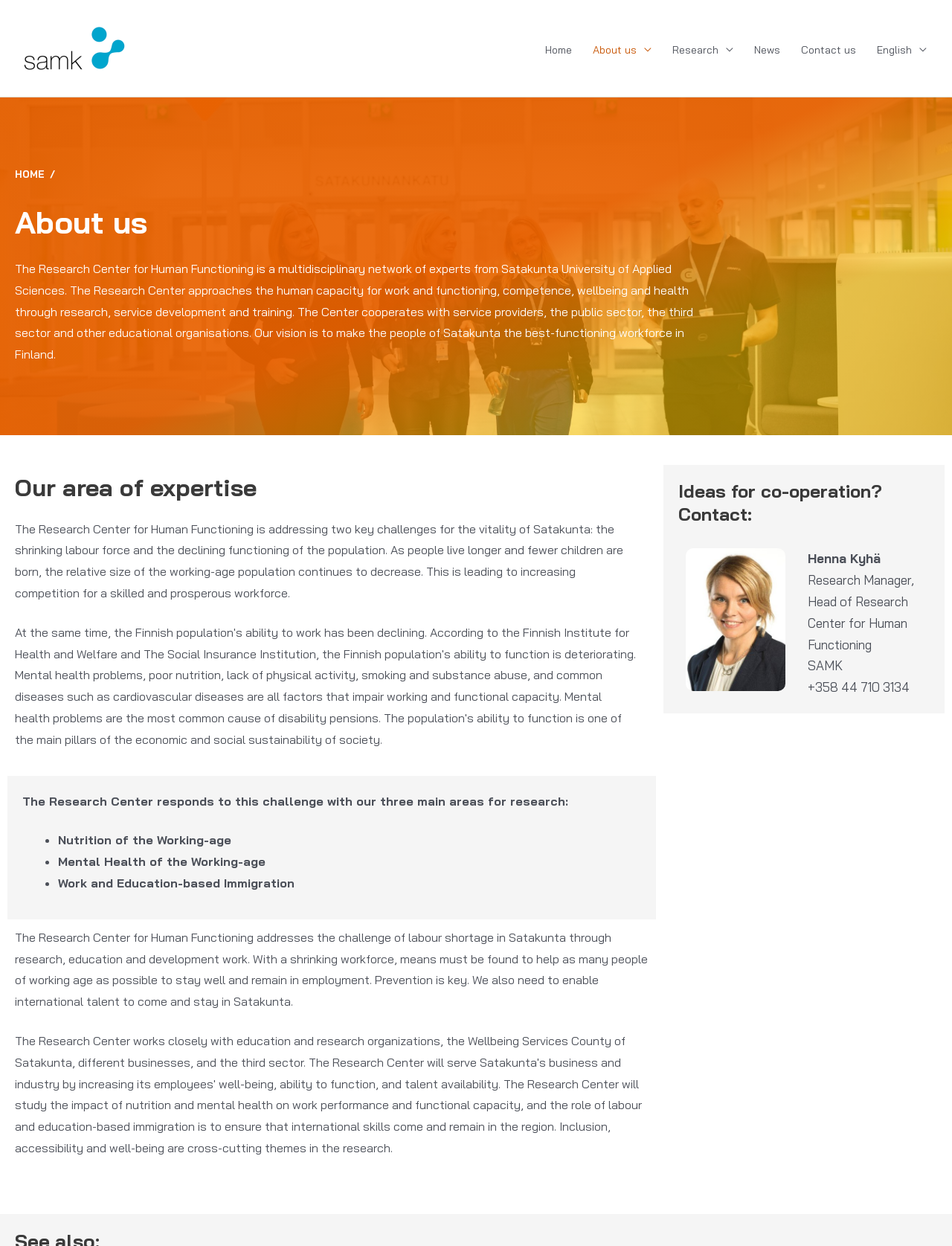Give a one-word or phrase response to the following question: What is the vision of the Research Center?

To make the people of Satakunta the best-functioning workforce in Finland